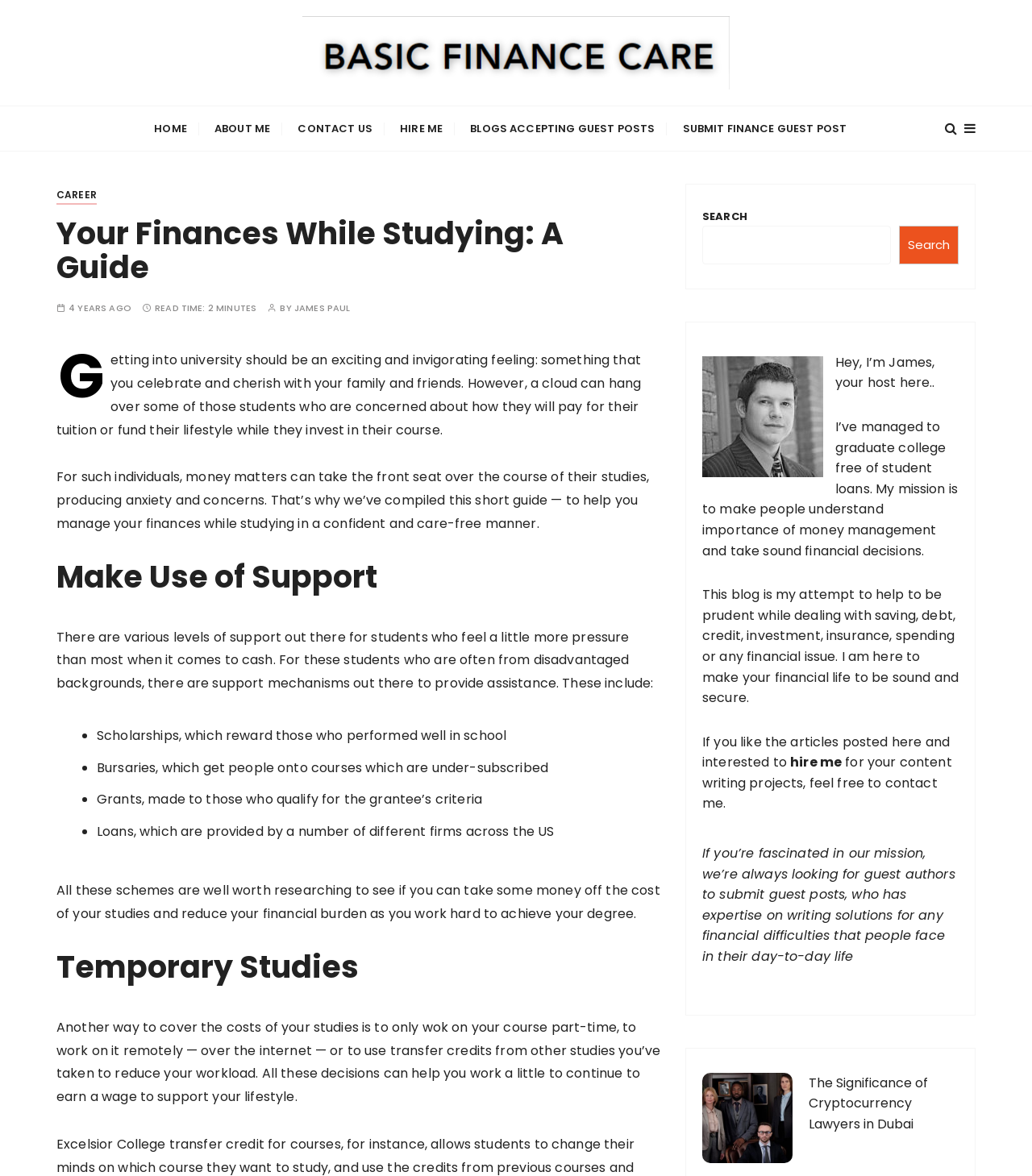Find the bounding box coordinates for the area that must be clicked to perform this action: "Click on the 'Home' link".

None